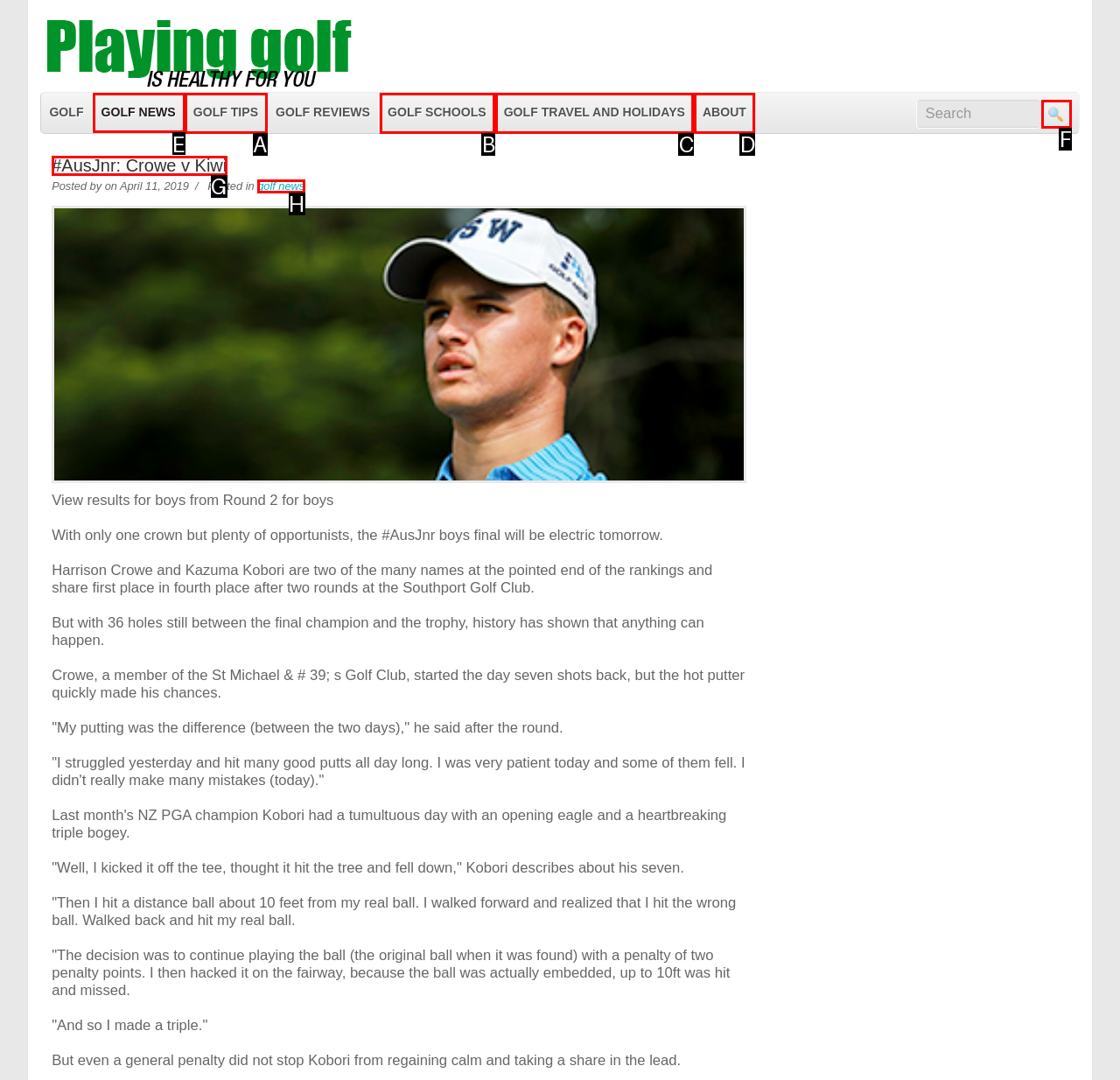Tell me which letter corresponds to the UI element that will allow you to Click on GOLF NEWS button. Answer with the letter directly.

E